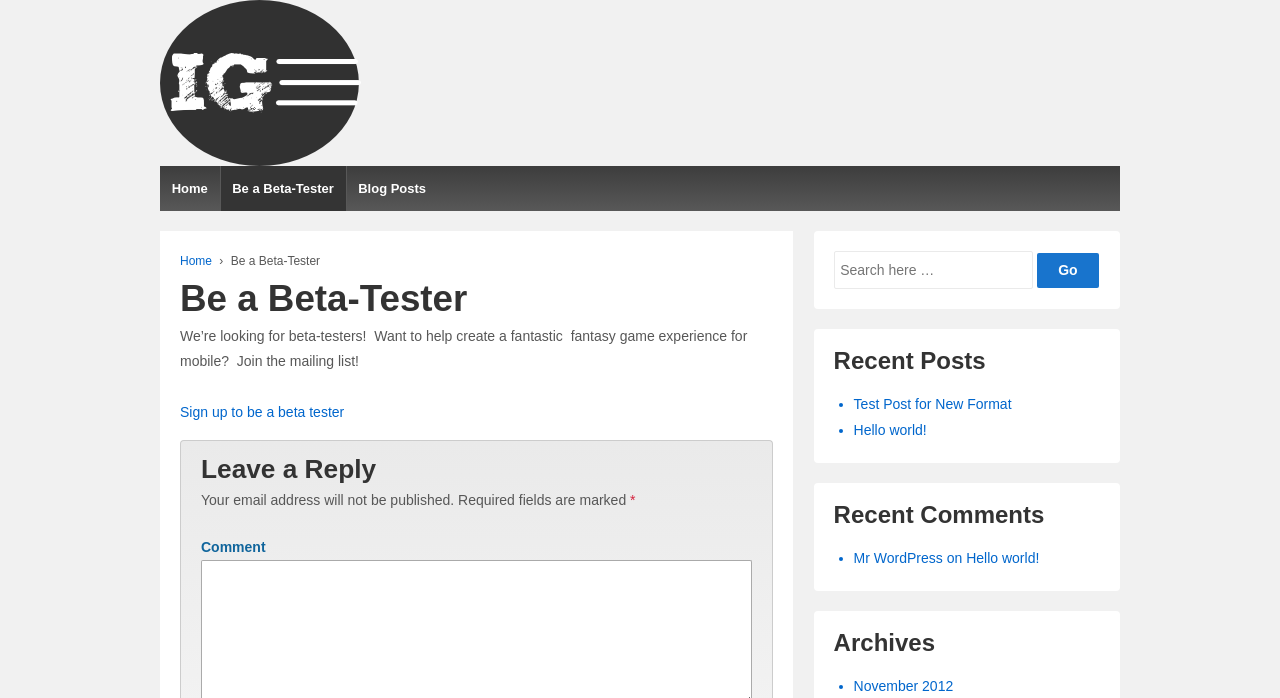Specify the bounding box coordinates of the area to click in order to execute this command: 'Sign up to be a beta tester'. The coordinates should consist of four float numbers ranging from 0 to 1, and should be formatted as [left, top, right, bottom].

[0.141, 0.578, 0.269, 0.601]